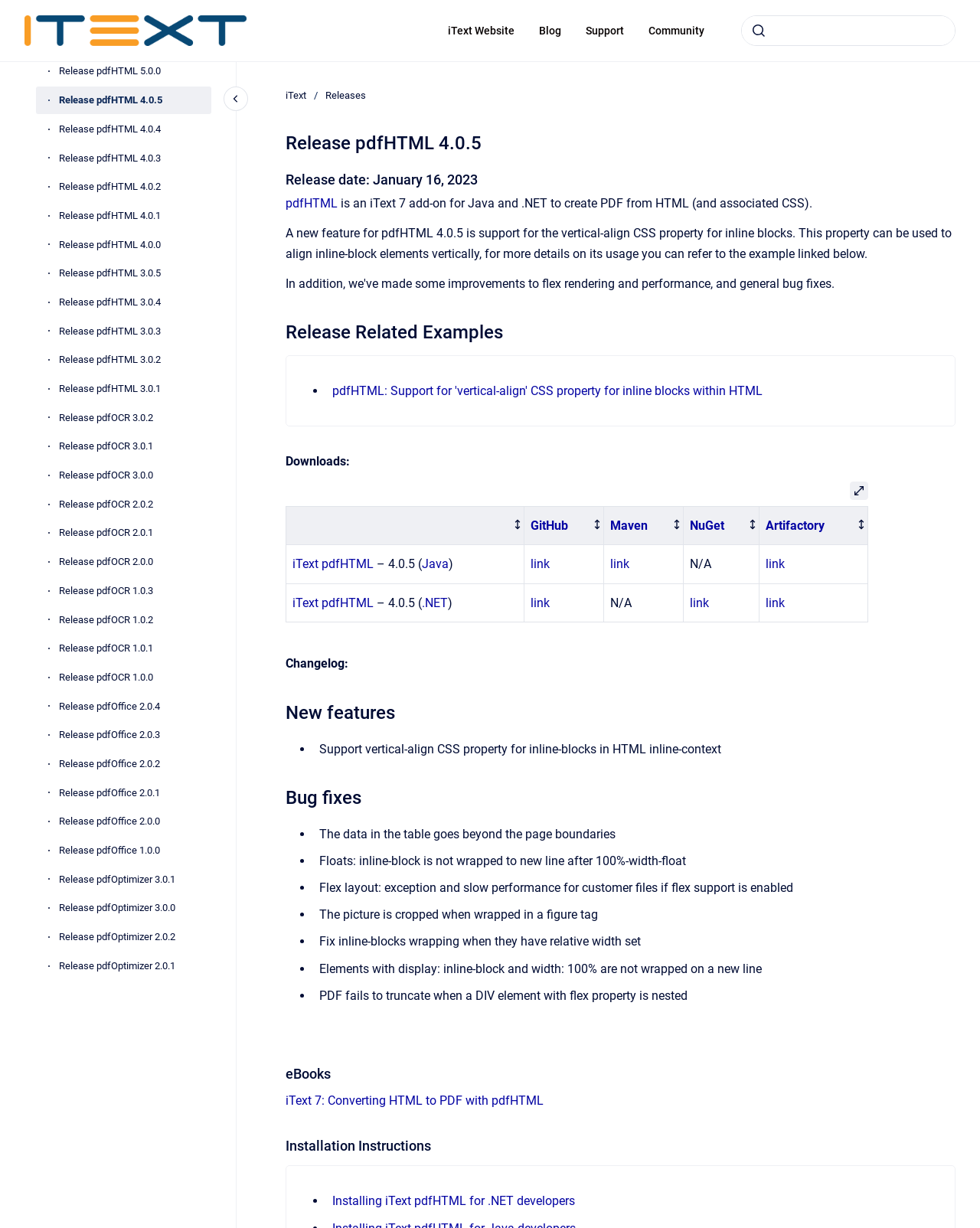How many buttons are on the page?
Answer the question with a single word or phrase derived from the image.

3